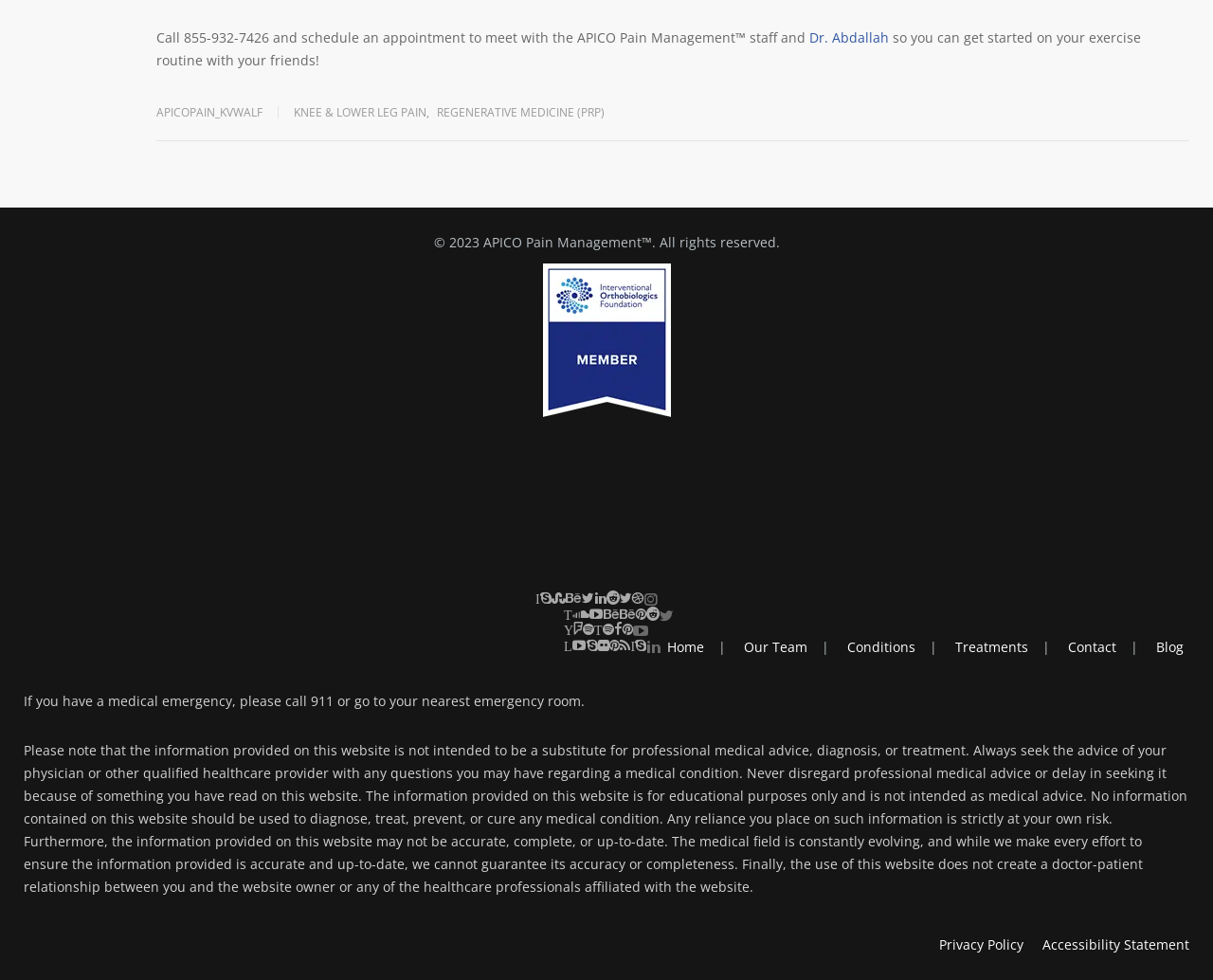Please determine the bounding box coordinates of the element's region to click in order to carry out the following instruction: "Read the blog". The coordinates should be four float numbers between 0 and 1, i.e., [left, top, right, bottom].

[0.953, 0.651, 0.975, 0.67]